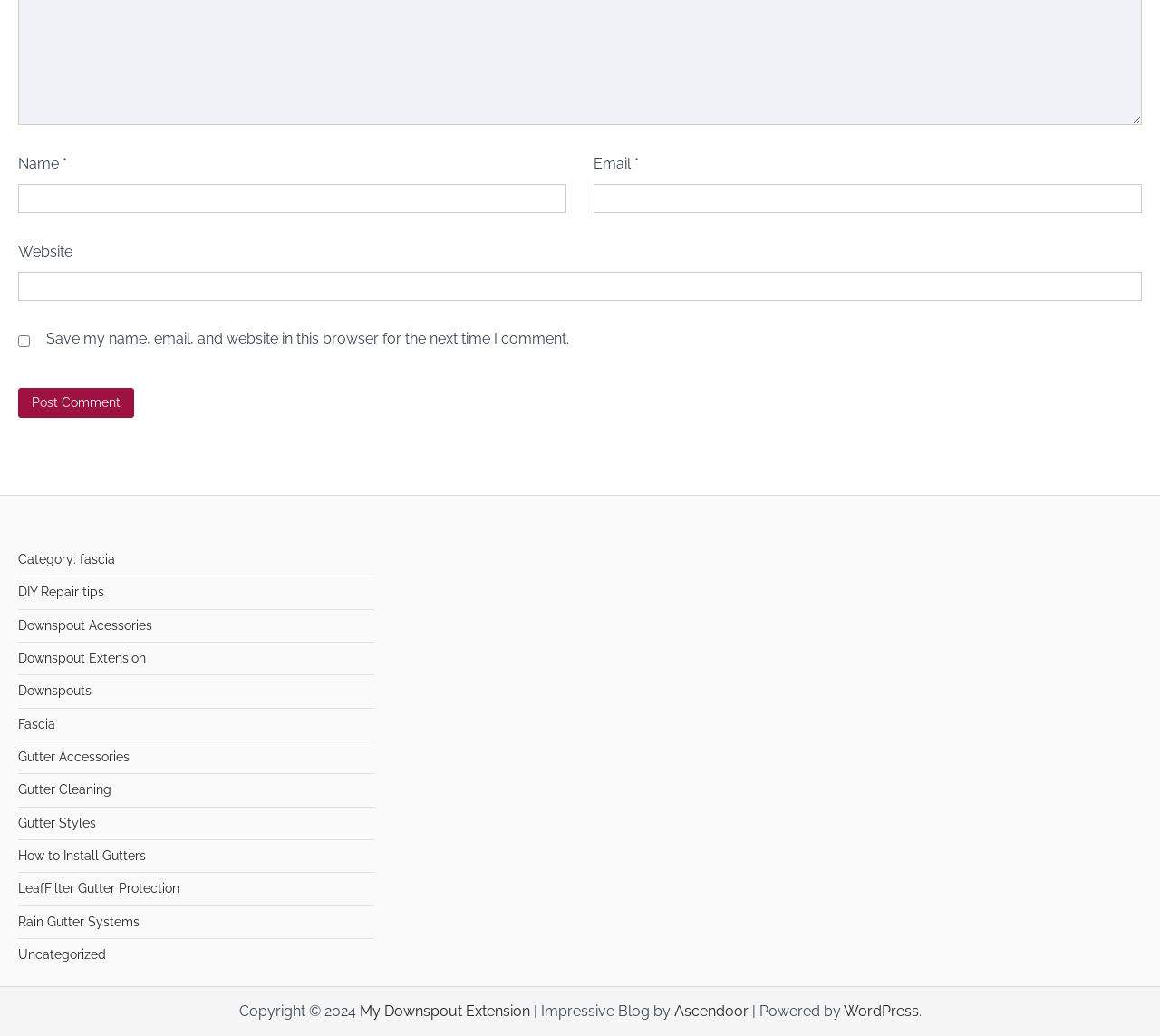What is the copyright year mentioned?
Look at the image and answer the question using a single word or phrase.

2024